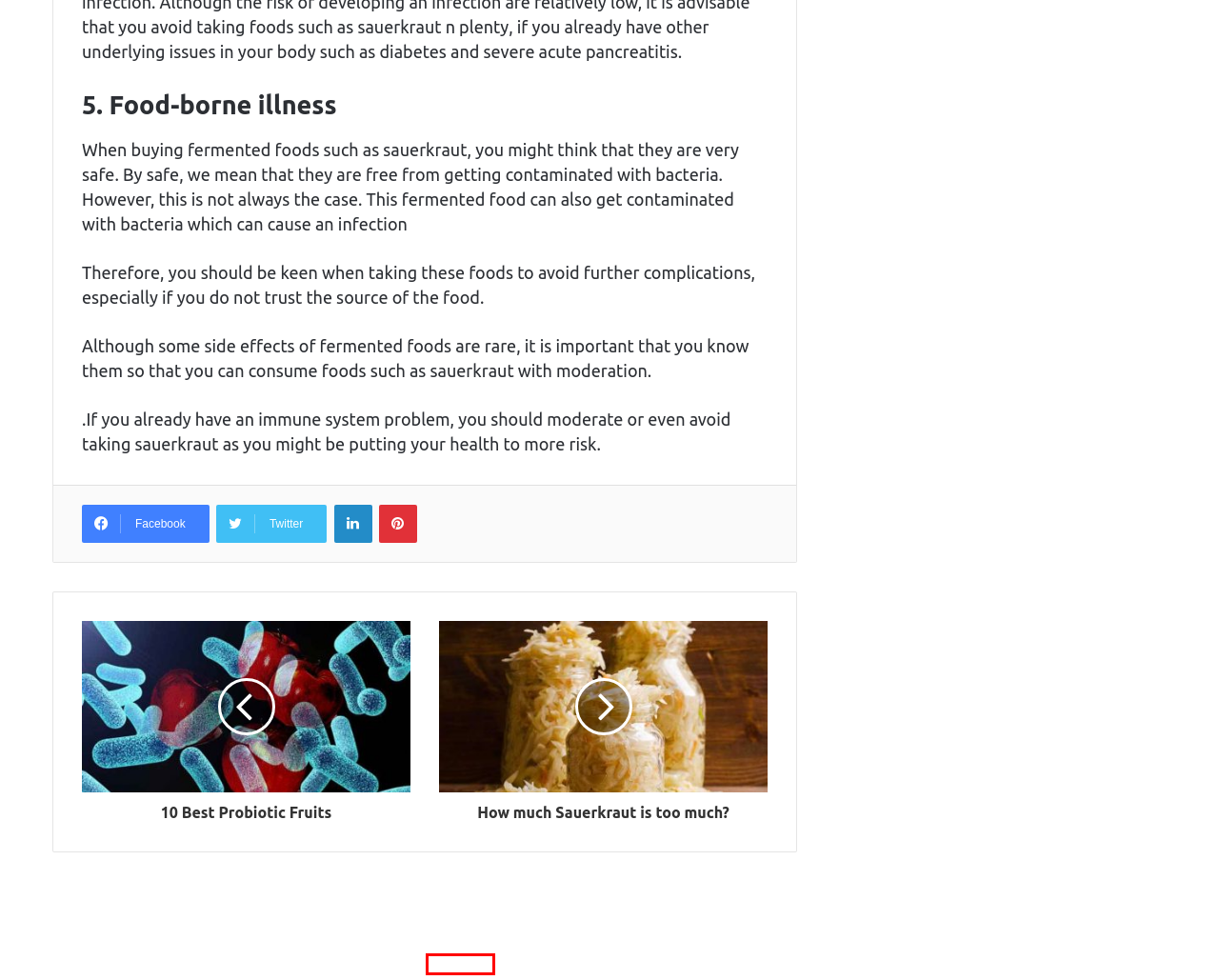A screenshot of a webpage is provided, featuring a red bounding box around a specific UI element. Identify the webpage description that most accurately reflects the new webpage after interacting with the selected element. Here are the candidates:
A. How much Sauerkraut is too much? | Best Probiotics Info
B. Probiotics Gas & Bloating-Do Probiotics Cause Gas & Bloating In Execess? Best Brands & Reviews
C. 10 Best Probiotic Fruits | Best Probiotics Info
D. Contact Us | Best Probiotics Info
E. Privacy Policy & Terms | Best Probiotics Info
F. Disclaimer | Best Probiotics Info
G. About BPI | Best Probiotics Info
H. Megasporebiotic Side Effects & Benefits | Best Probiotics Info

F